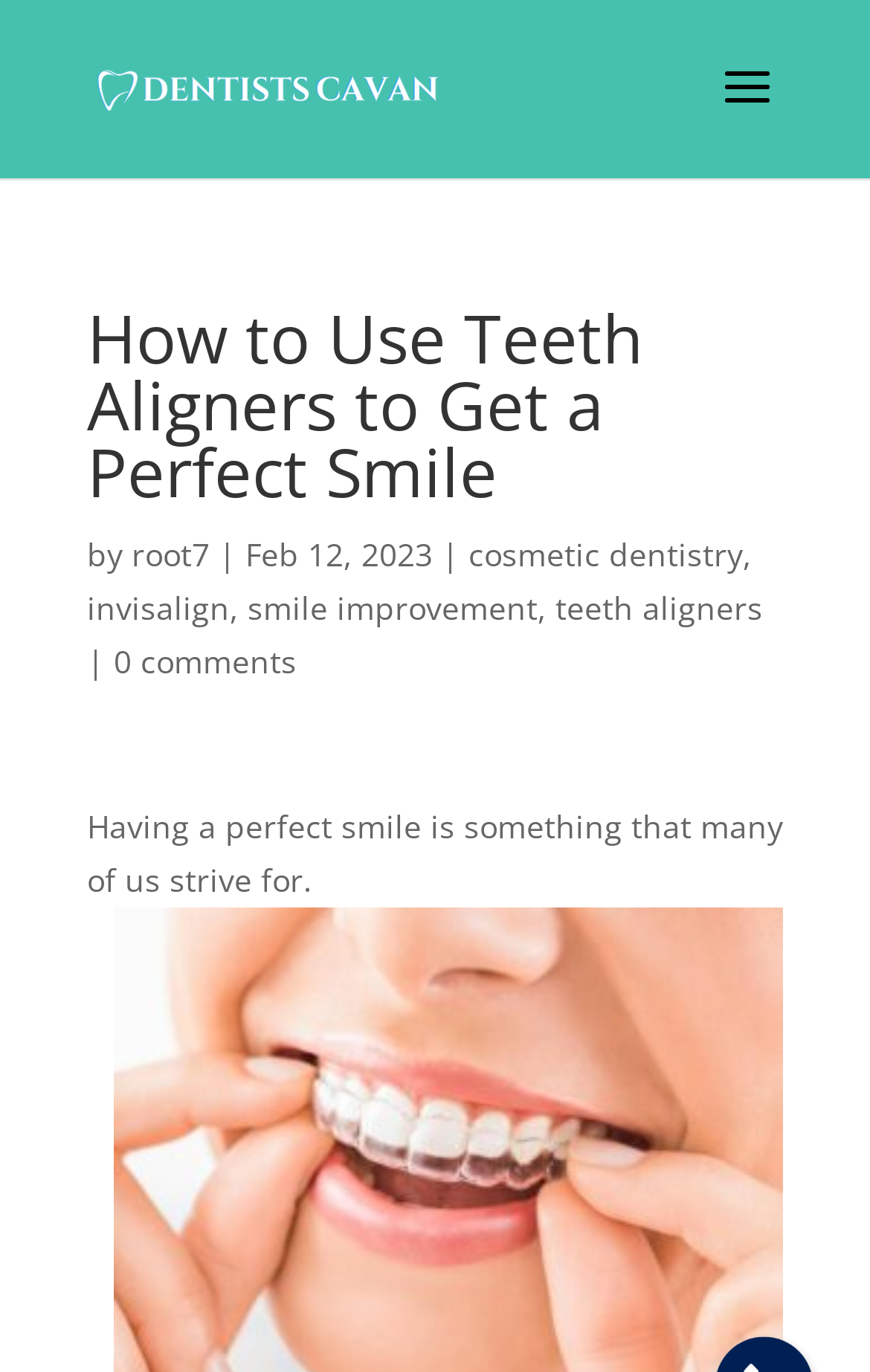Locate the bounding box of the UI element described by: "root7" in the given webpage screenshot.

[0.151, 0.388, 0.241, 0.419]